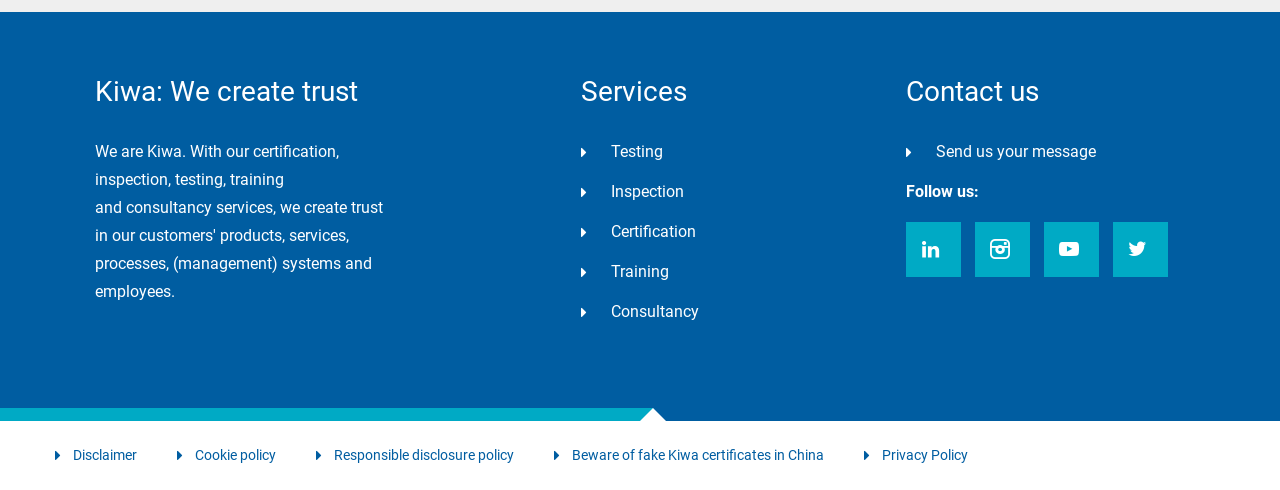What is the last link in the footer section?
Please respond to the question with a detailed and well-explained answer.

The last link in the footer section can be found at the bottom of the webpage and is labeled as 'Privacy Policy'.